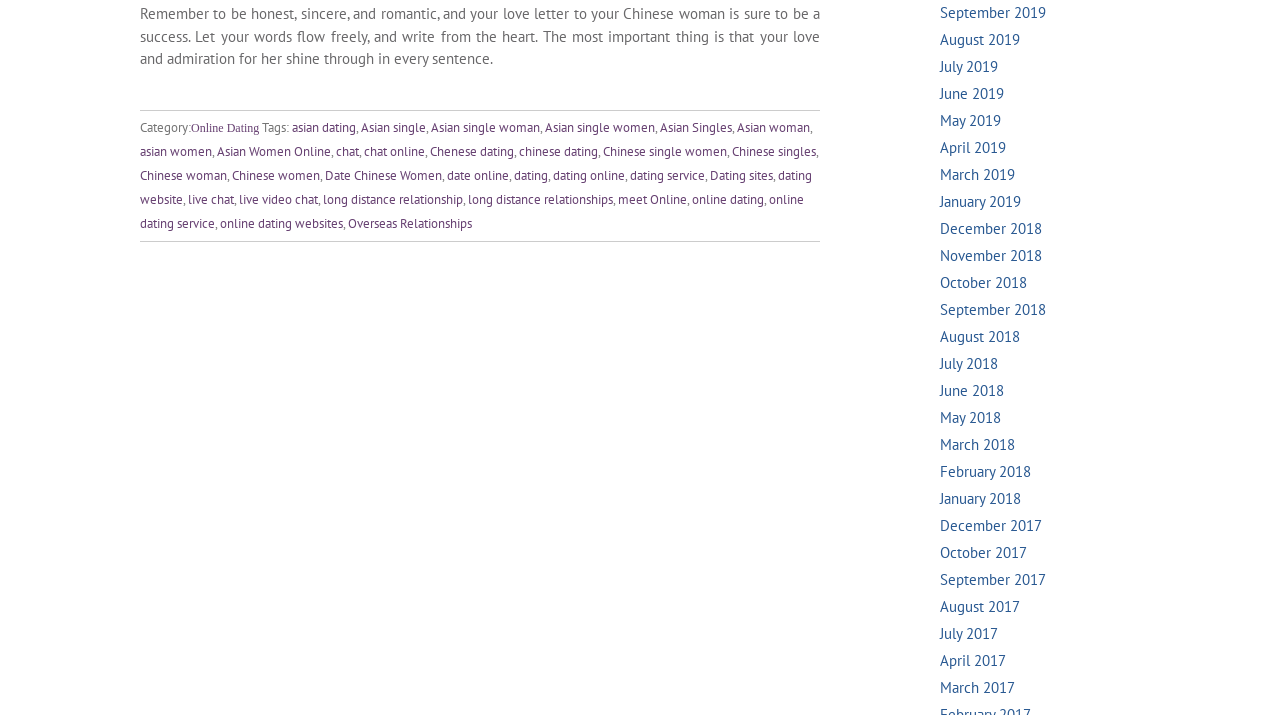Answer the following in one word or a short phrase: 
How many links are related to online dating on this webpage?

Over 30